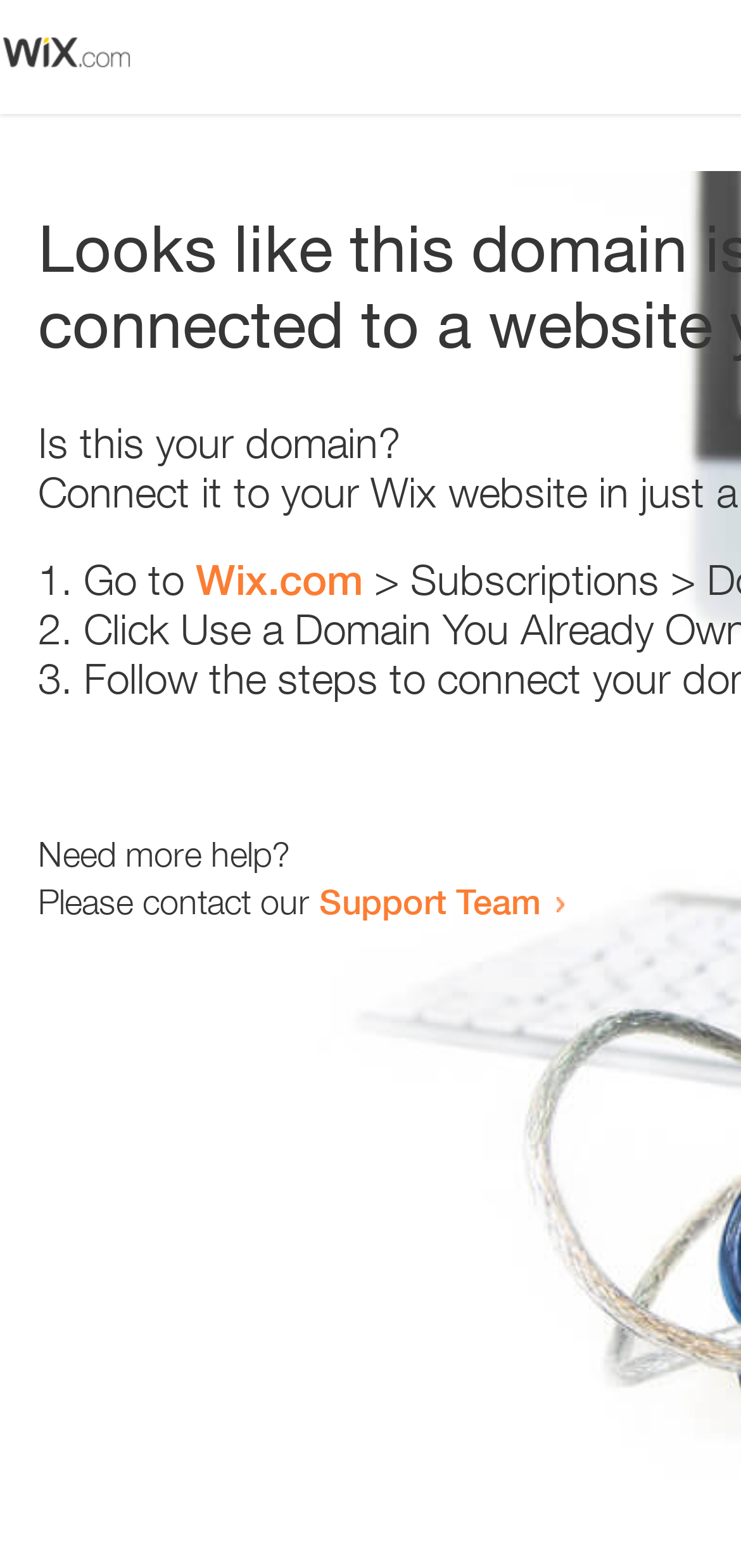Please provide a comprehensive response to the question based on the details in the image: Where can the user get more help?

The question is asking where the user can get more help. The answer is 'Support Team' because the text 'Need more help?' is followed by a link to the 'Support Team'.